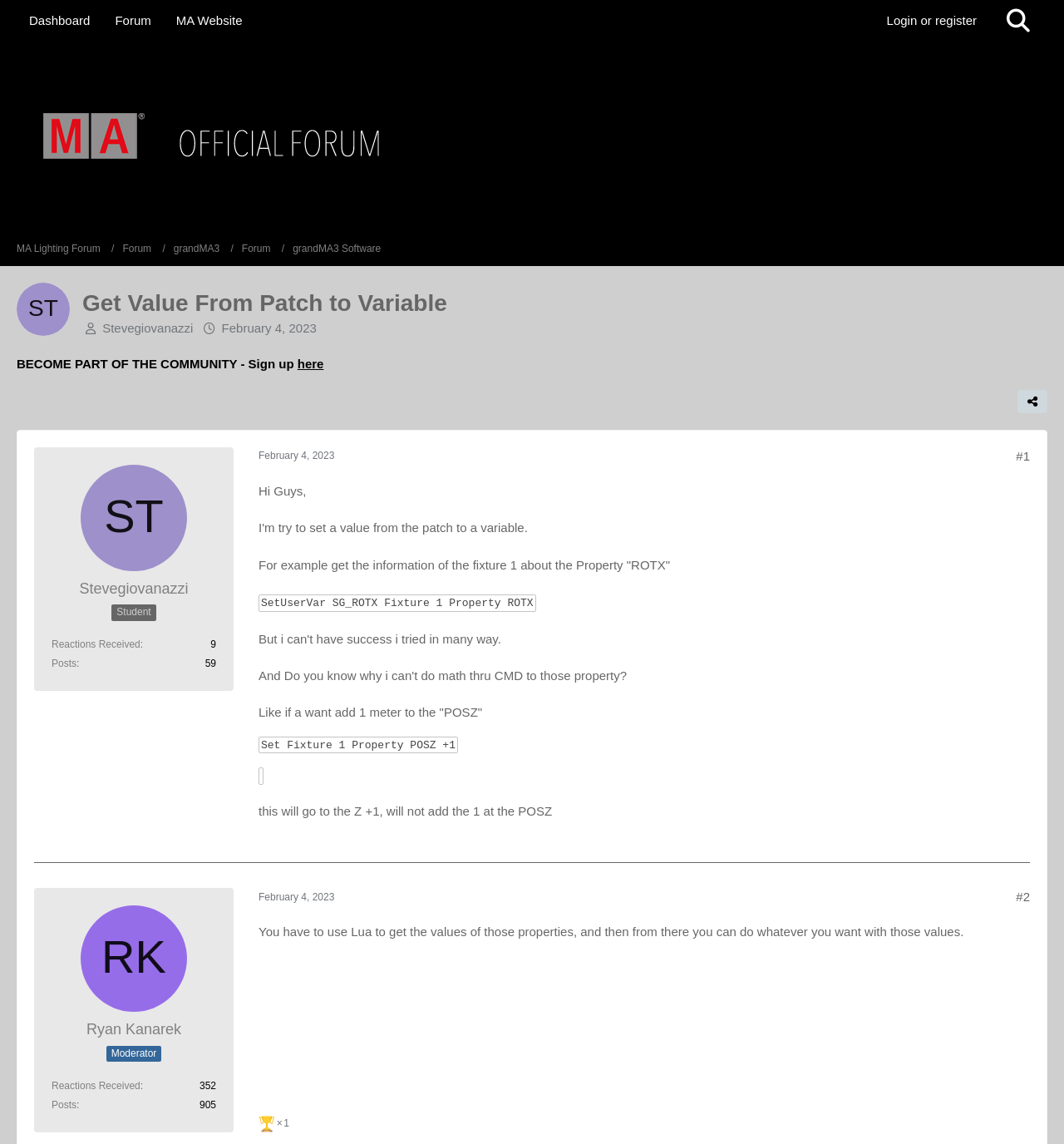What is the type of the 'Share' button?
Give a detailed and exhaustive answer to the question.

I looked at the 'Share' element and found that it is a button element, which is used to share the post.